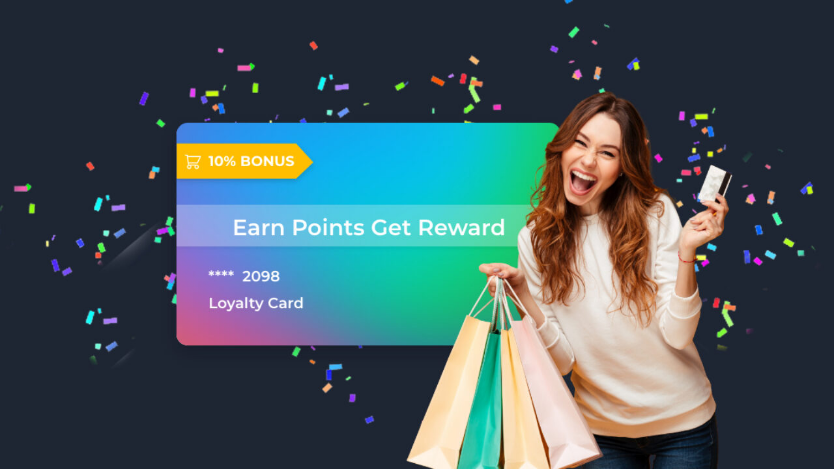Please give a short response to the question using one word or a phrase:
What percentage bonus is offered?

10%